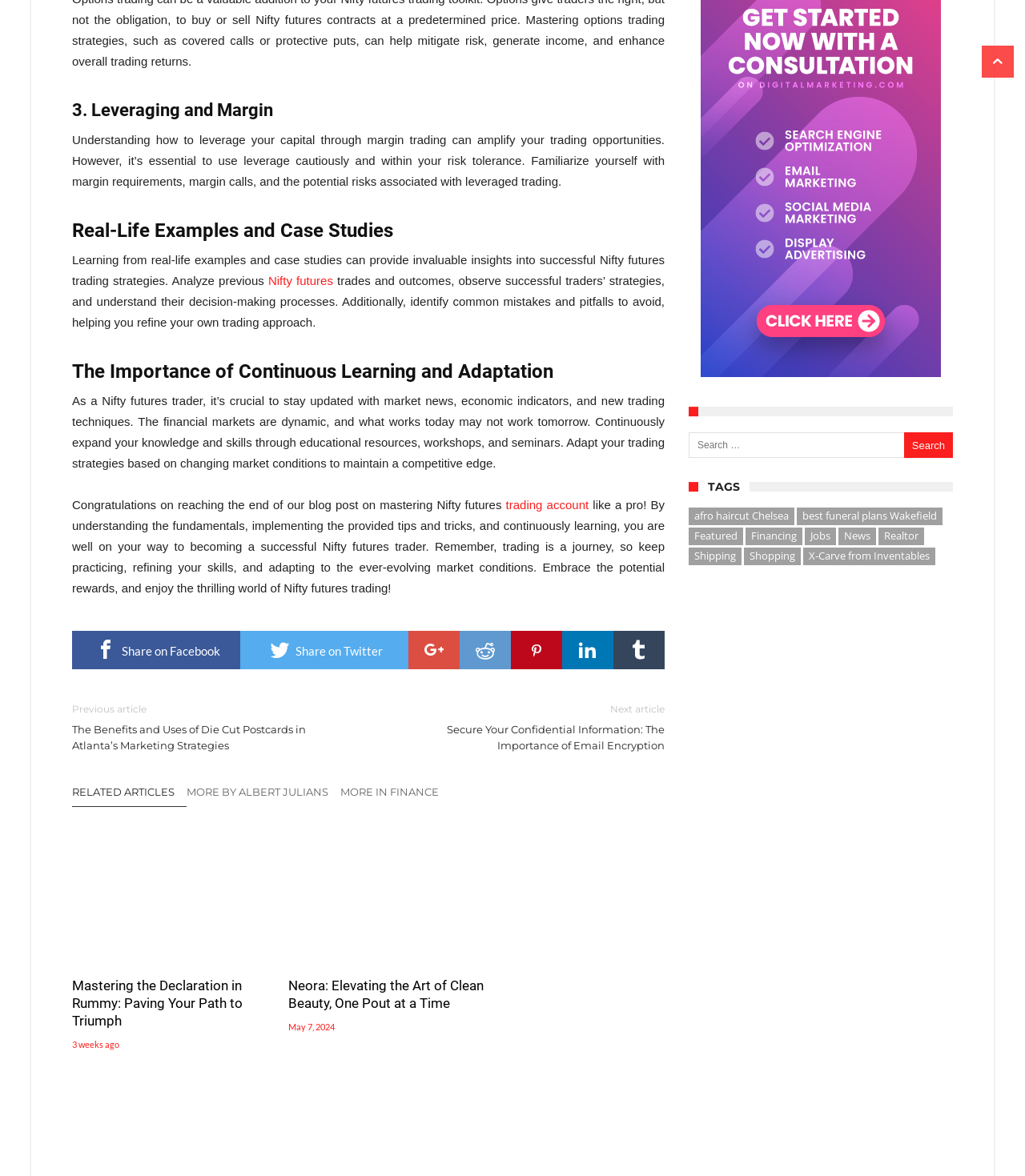Bounding box coordinates must be specified in the format (top-left x, top-left y, bottom-right x, bottom-right y). All values should be floating point numbers between 0 and 1. What are the bounding box coordinates of the UI element described as: Nifty futures

[0.262, 0.233, 0.325, 0.245]